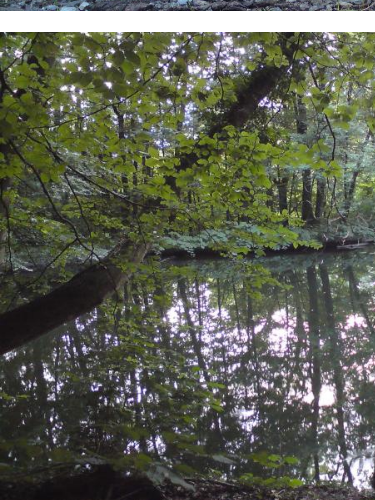Using the image as a reference, answer the following question in as much detail as possible:
What is the atmosphere of the scene?

The caption describes the scene as evoking a sense of peace and connection with nature, which suggests that the atmosphere of the scene is peaceful and calm, making it a perfect spot for relaxation or contemplation.